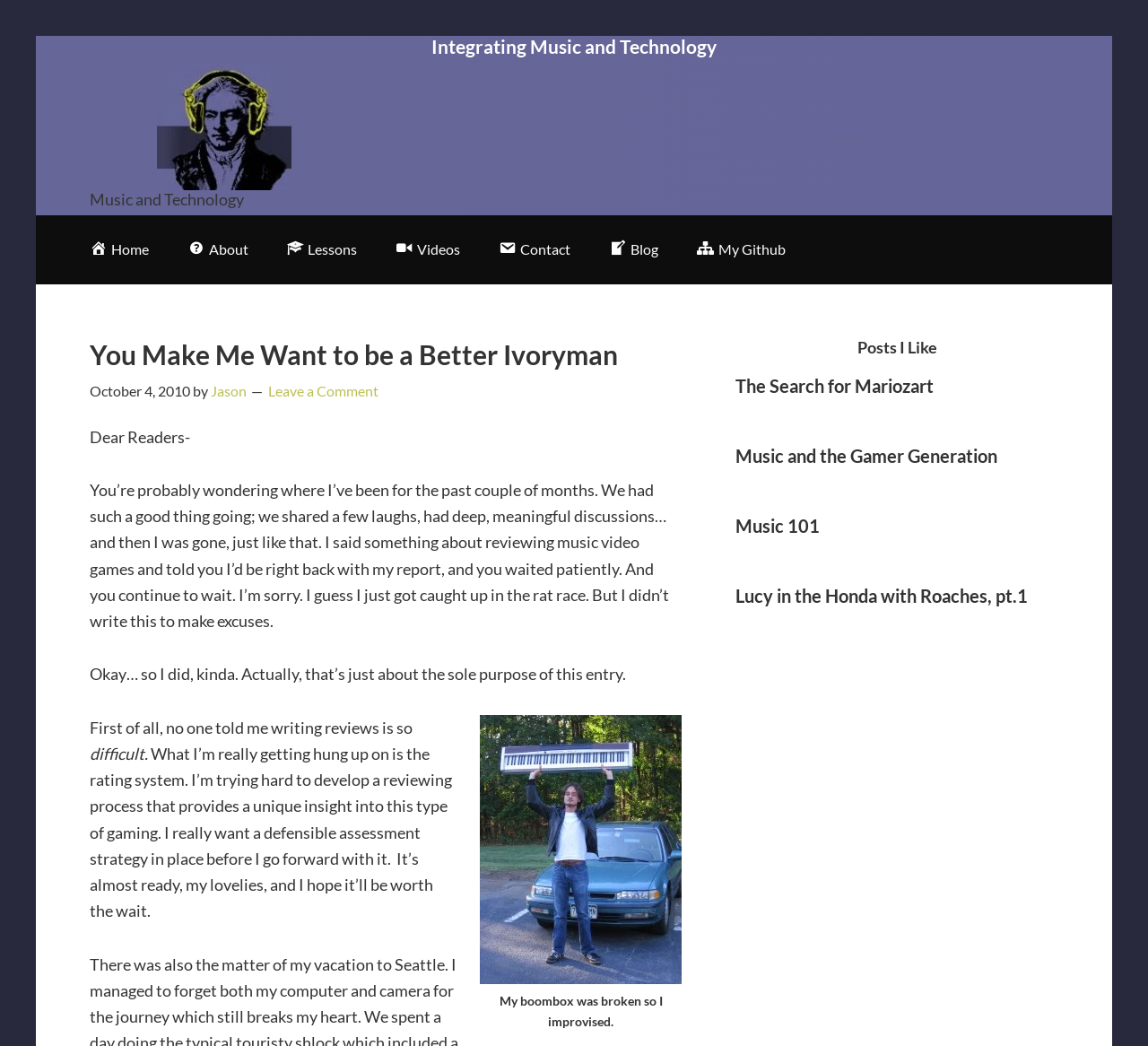Answer the following query concisely with a single word or phrase:
What is the author apologizing for?

Not writing for a while